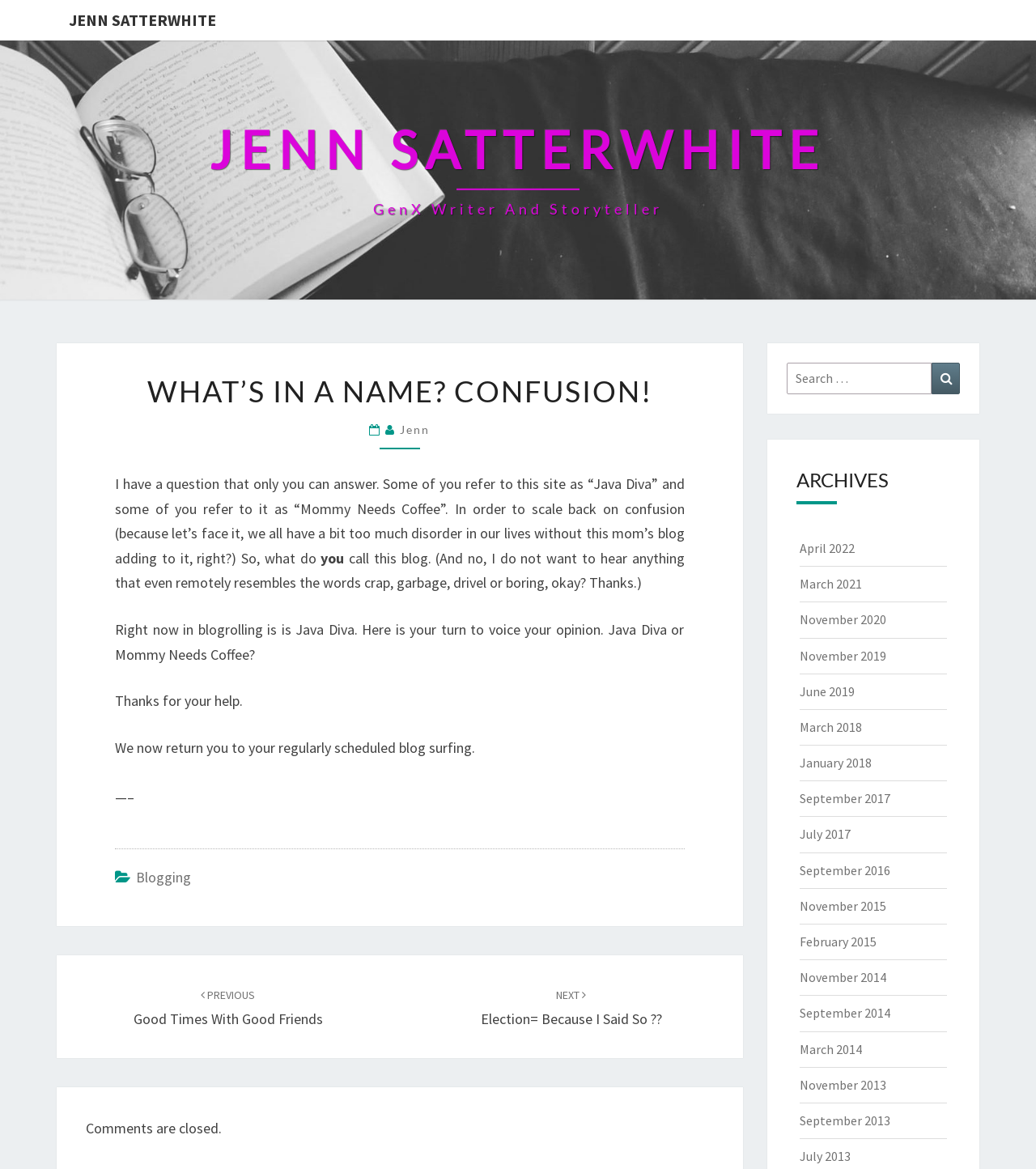Please find the bounding box coordinates of the clickable region needed to complete the following instruction: "Search for a keyword". The bounding box coordinates must consist of four float numbers between 0 and 1, i.e., [left, top, right, bottom].

[0.759, 0.31, 0.927, 0.337]